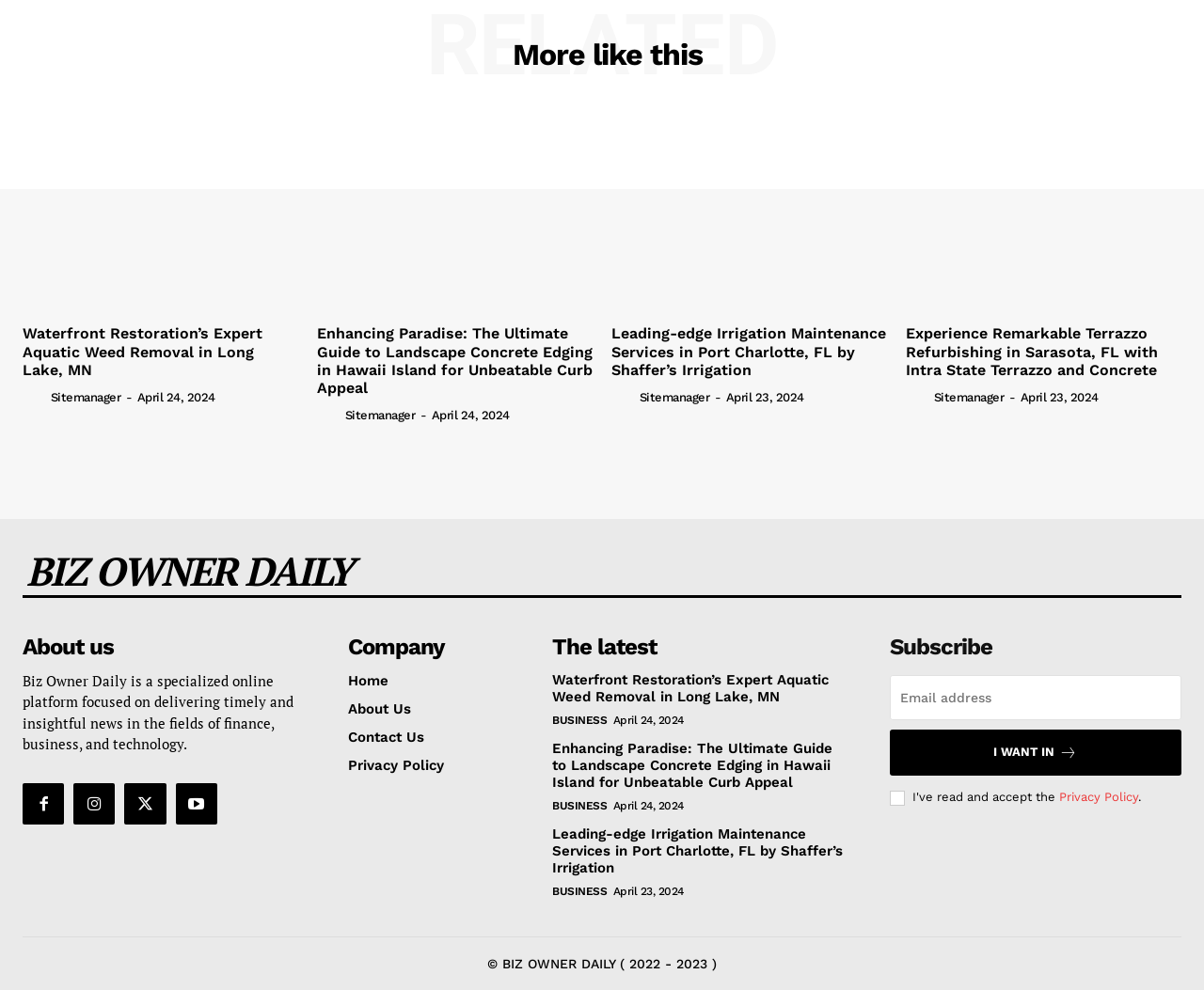Identify the bounding box coordinates of the region that should be clicked to execute the following instruction: "Visit the 'Etsy shop'".

None